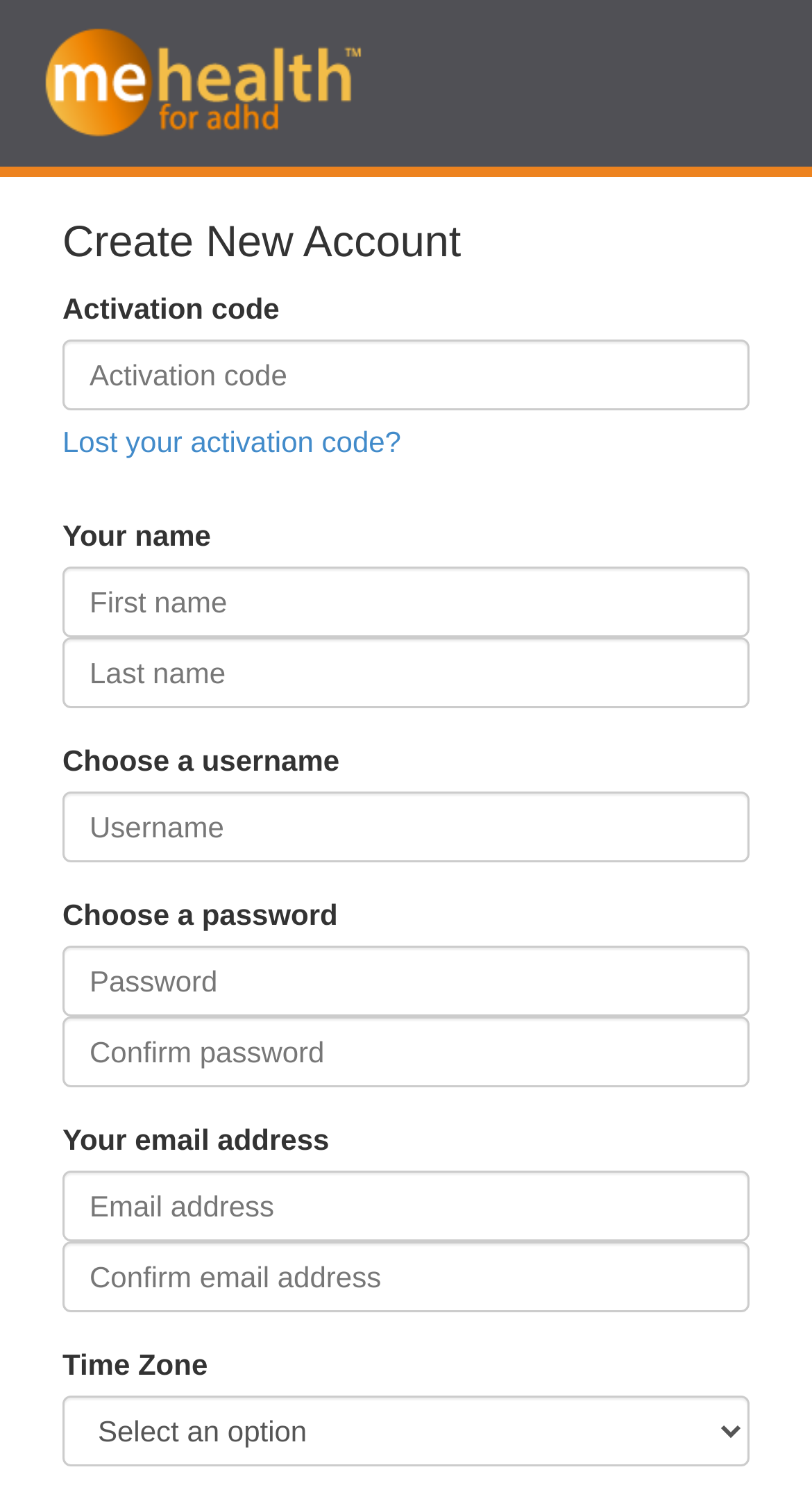Detail the features and information presented on the webpage.

The webpage is a registration form for creating a new account on "mehealth for ADHD". At the top, there is a heading that reads "Create New Account". Below the heading, there is a link on the left side of the page. 

The form consists of several fields, including "Activation code", "Your name", "Last name", "Choose a username", "Choose a password", "Confirm password", "Your email address", and "Confirm email address". Each field has a corresponding text box where users can input their information. 

Additionally, there is a "Lost your activation code?" link below the "Activation code" field. The "Time Zone" field is a combobox that allows users to select their time zone. All the fields and links are aligned to the left side of the page, with the text boxes stretching across the page.